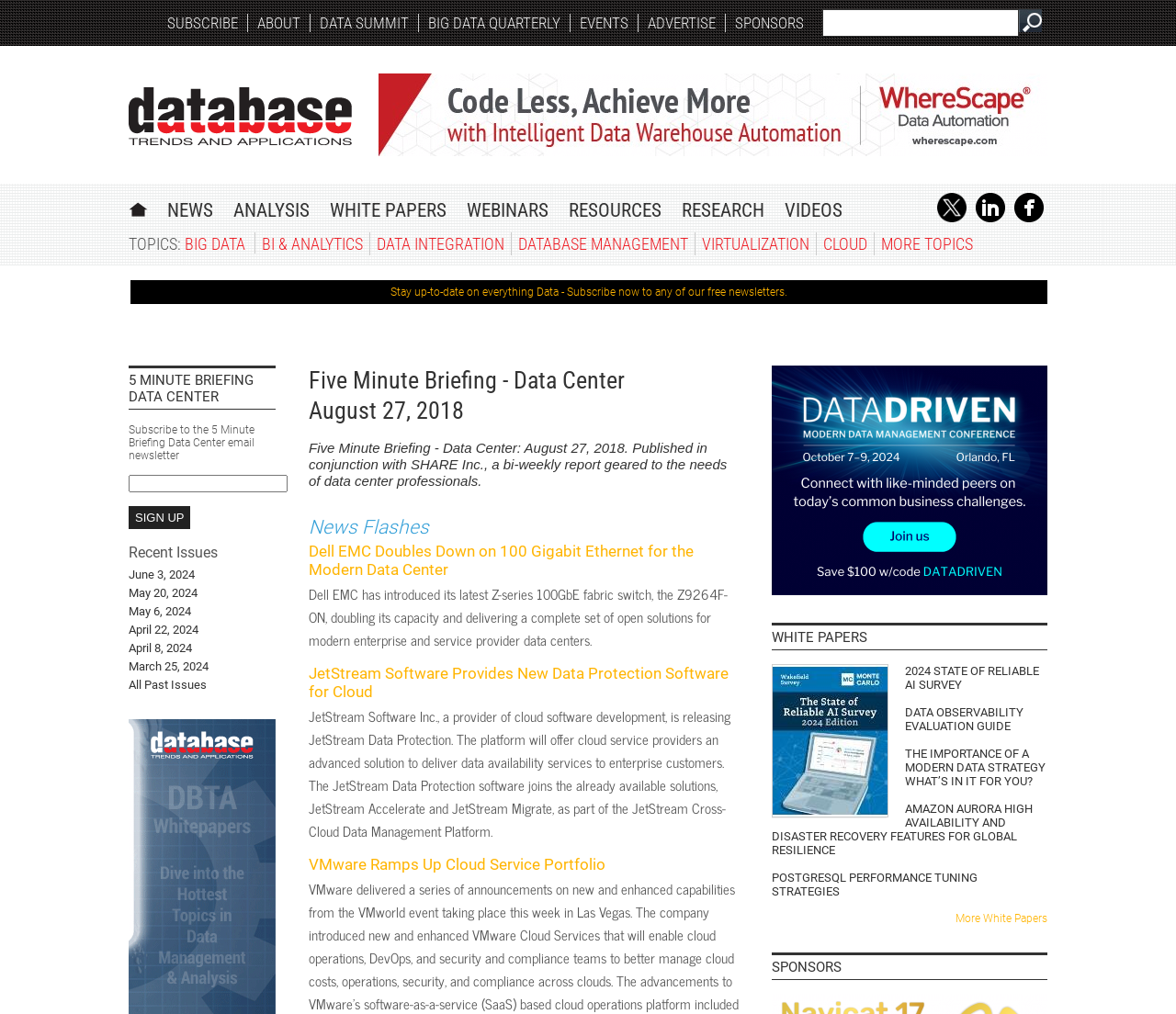Can you find the bounding box coordinates for the UI element given this description: "May 6, 2024"? Provide the coordinates as four float numbers between 0 and 1: [left, top, right, bottom].

[0.109, 0.596, 0.234, 0.61]